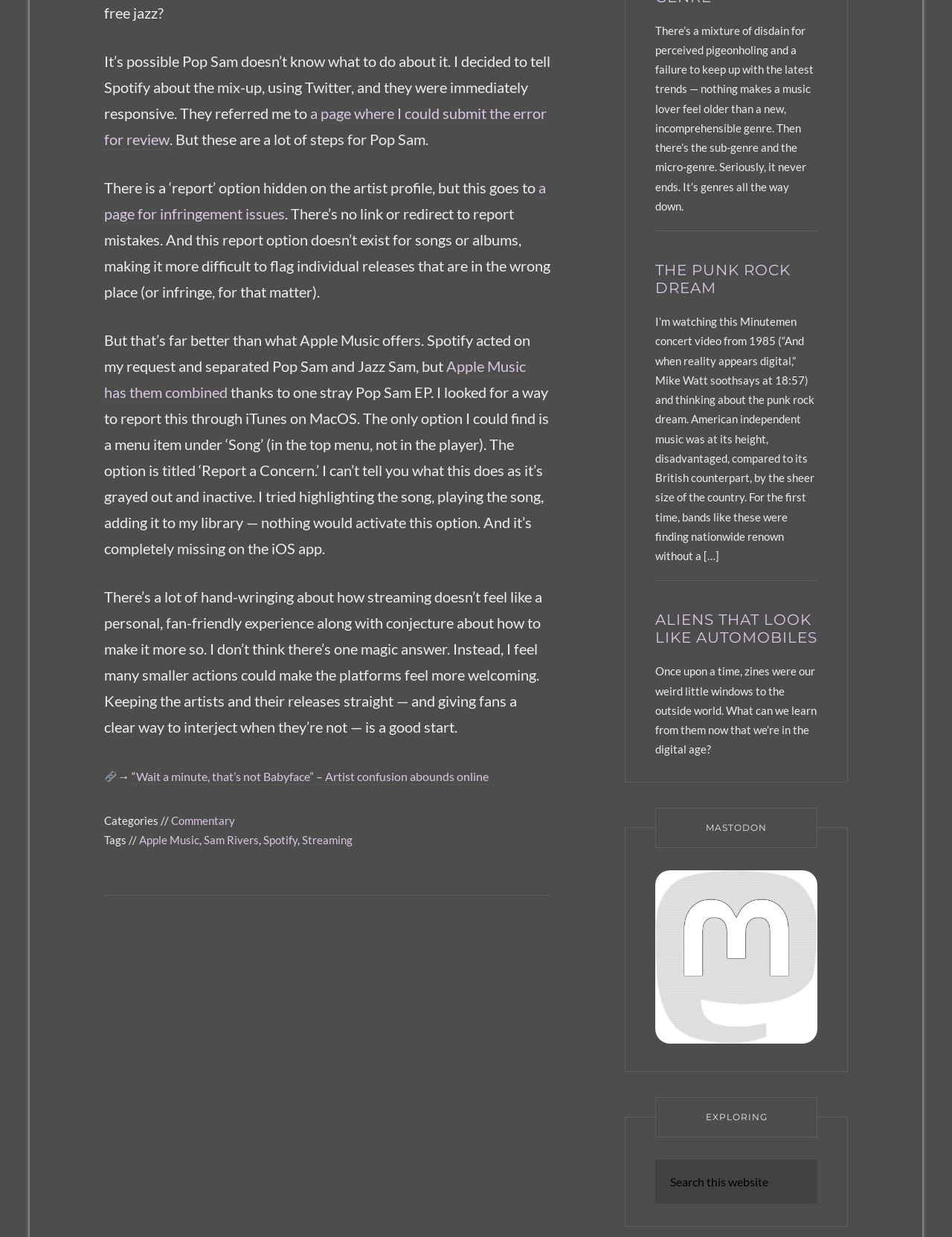Locate the bounding box coordinates of the segment that needs to be clicked to meet this instruction: "search this website".

[0.688, 0.938, 0.859, 0.973]